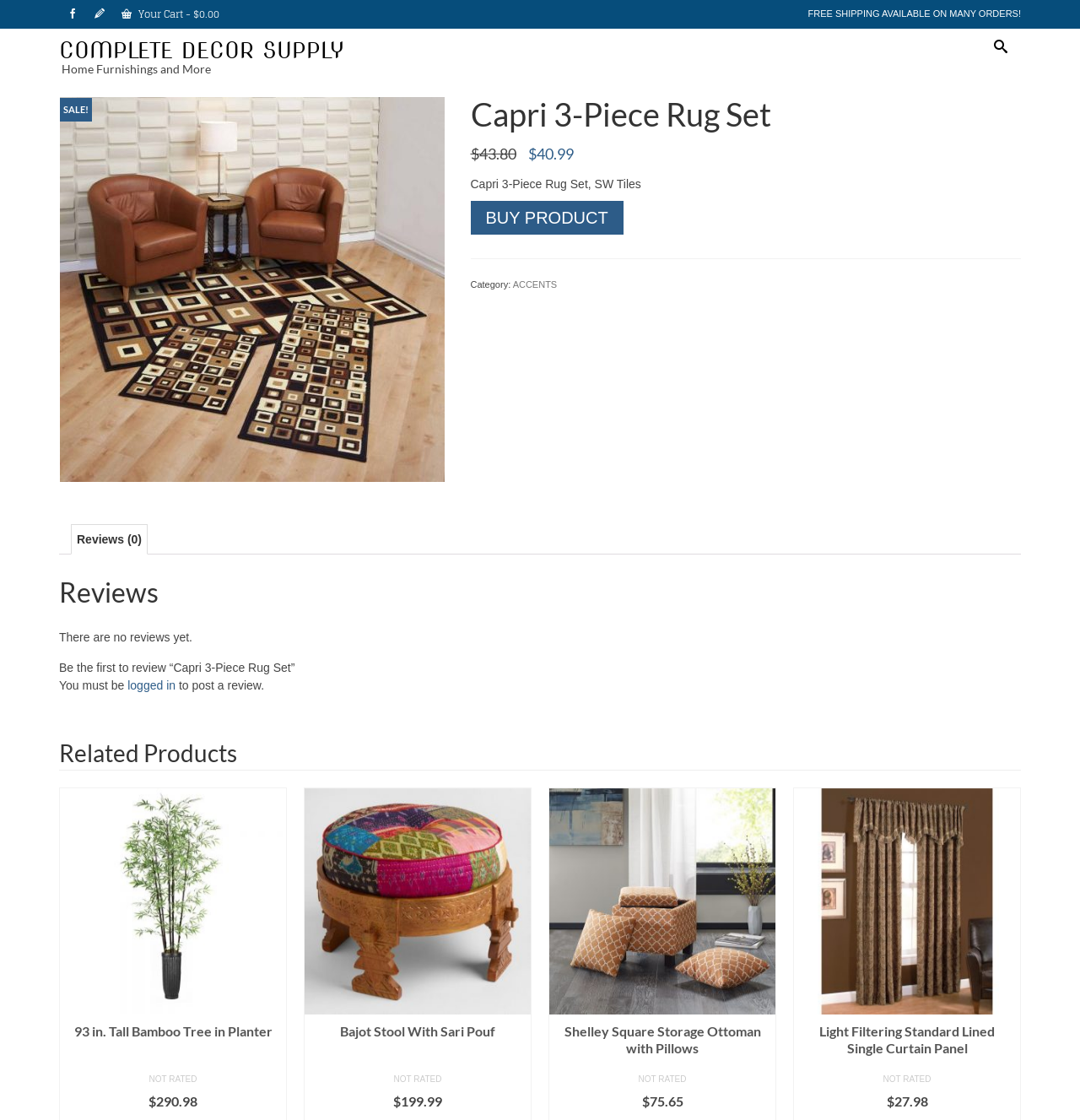Find the bounding box coordinates for the element that must be clicked to complete the instruction: "Check the 'Related Products'". The coordinates should be four float numbers between 0 and 1, indicated as [left, top, right, bottom].

[0.055, 0.657, 0.945, 0.688]